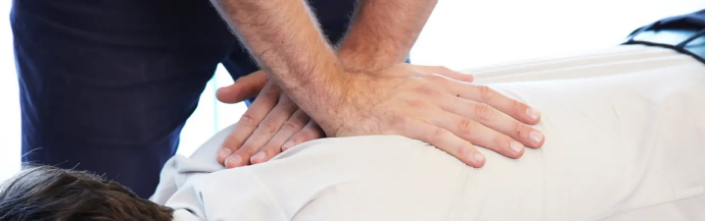What is the atmosphere of the chiropractic setting?
Refer to the screenshot and answer in one word or phrase.

Bright and airy